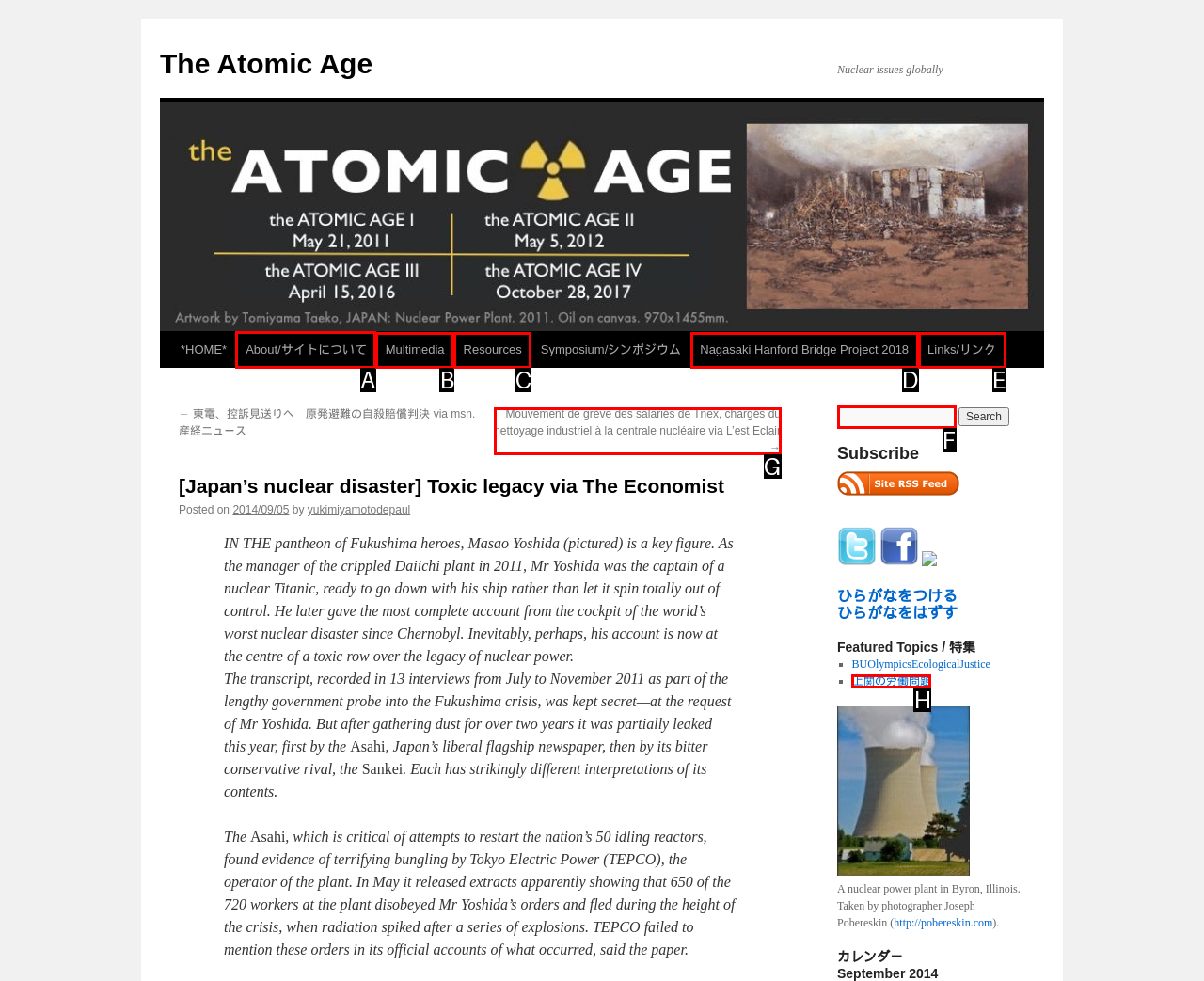Determine the letter of the element to click to accomplish this task: Click on the link to About/サイトについて. Respond with the letter.

A